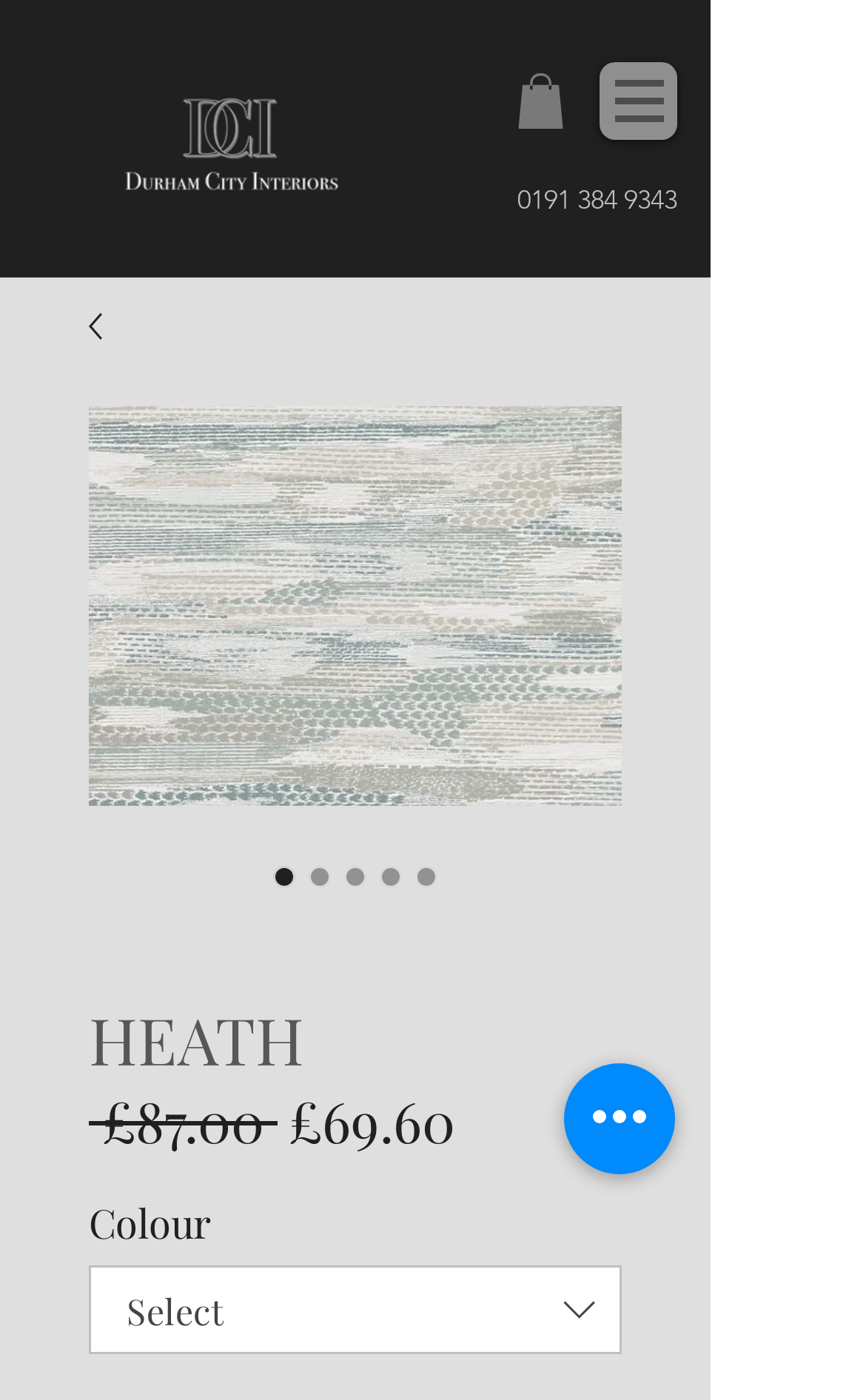Based on the image, please respond to the question with as much detail as possible:
What is the phone number?

I found the phone number by looking at the link elements on the webpage. There is a link element with the text '0191 384 9343', which seems to be a phone number.